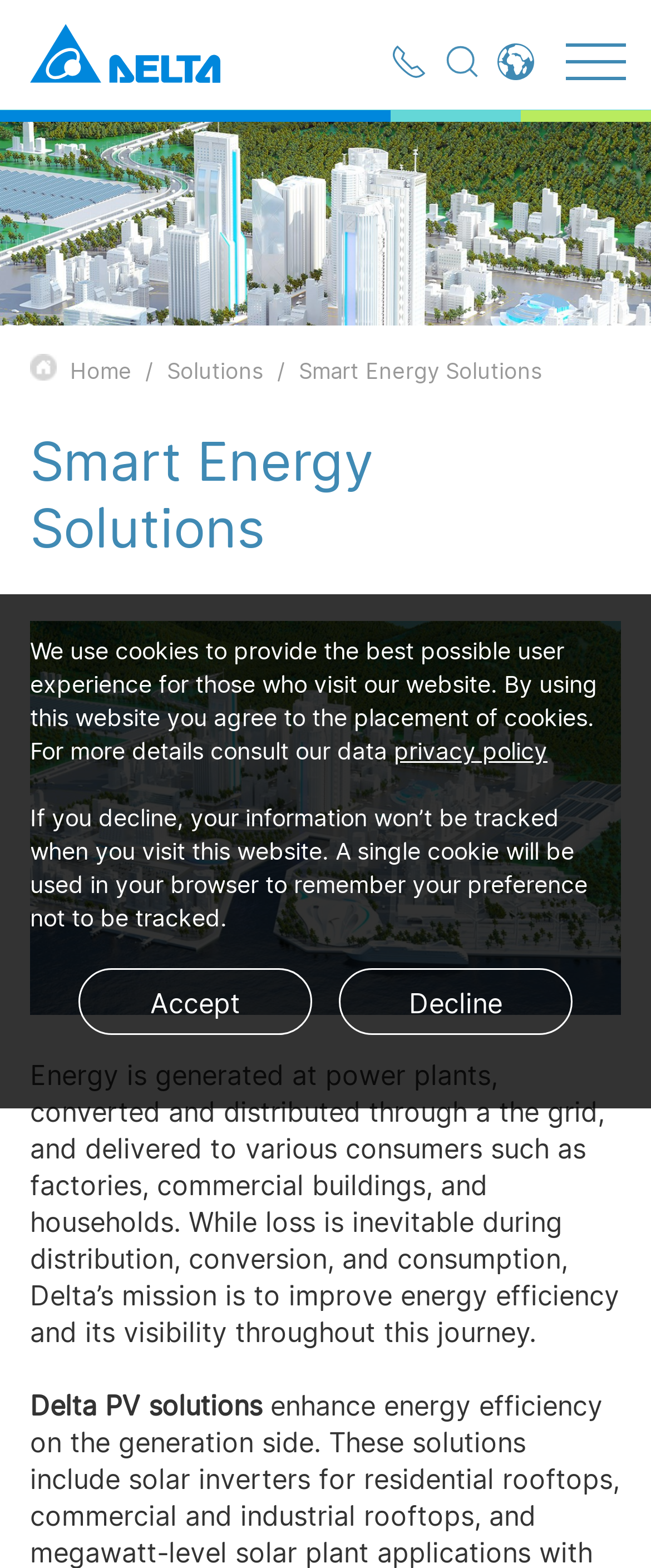Provide the bounding box coordinates of the area you need to click to execute the following instruction: "Learn more about Smart Energy Solutions".

[0.459, 0.227, 0.833, 0.246]